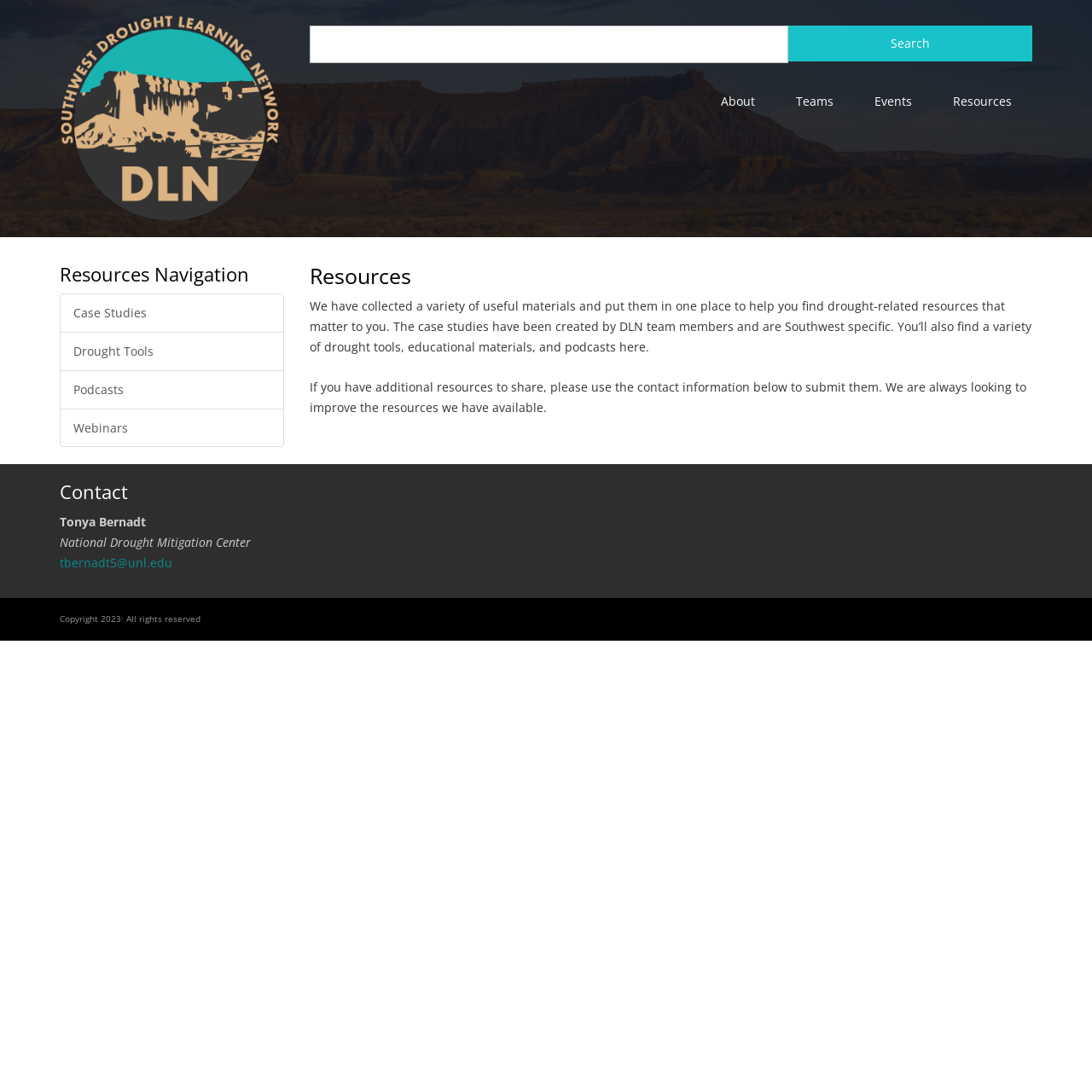Please determine the bounding box coordinates for the element with the description: "Case Studies".

[0.055, 0.269, 0.26, 0.305]